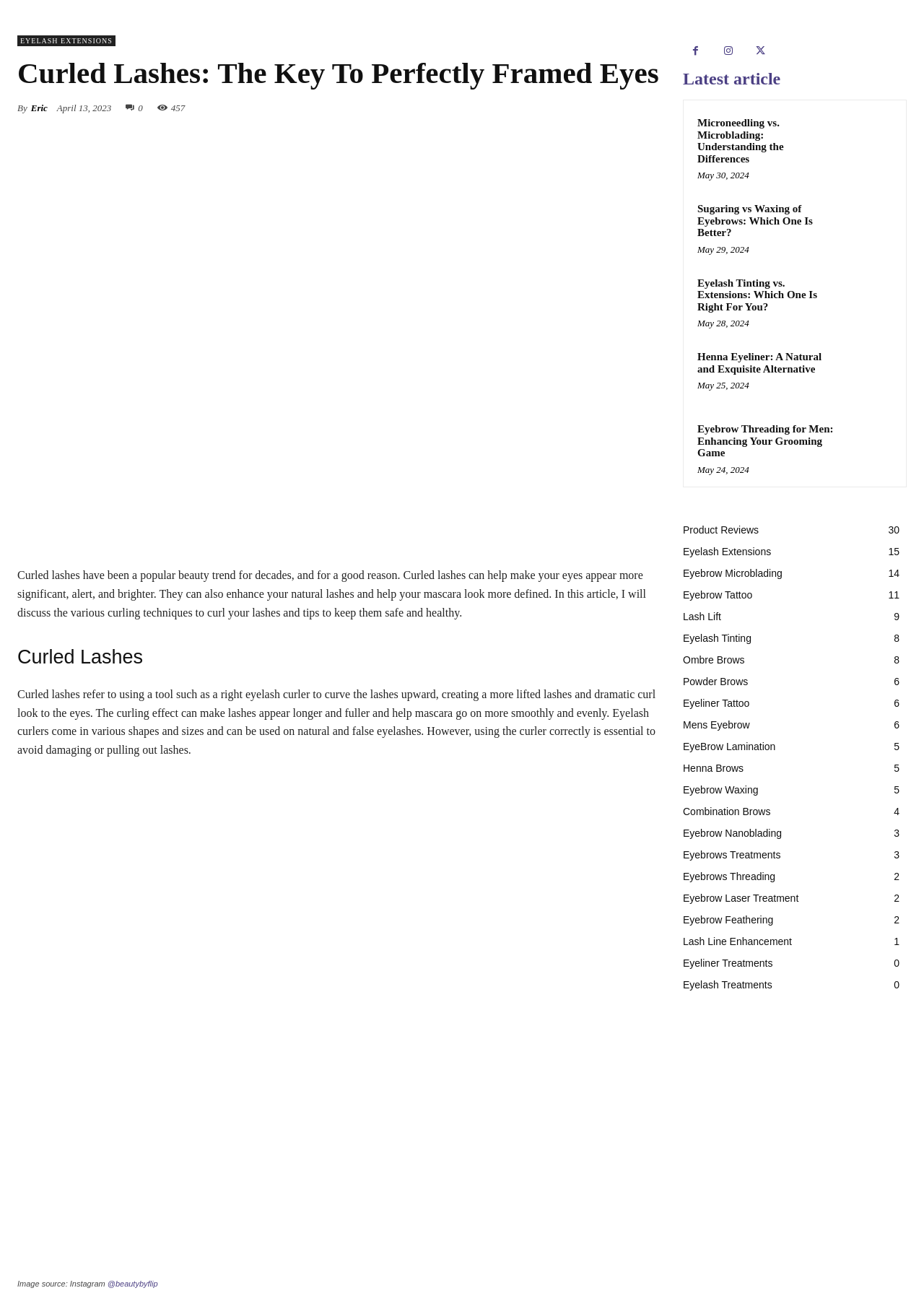Pinpoint the bounding box coordinates of the element that must be clicked to accomplish the following instruction: "Click on the 'EYELASH EXTENSIONS' link". The coordinates should be in the format of four float numbers between 0 and 1, i.e., [left, top, right, bottom].

[0.019, 0.027, 0.125, 0.035]